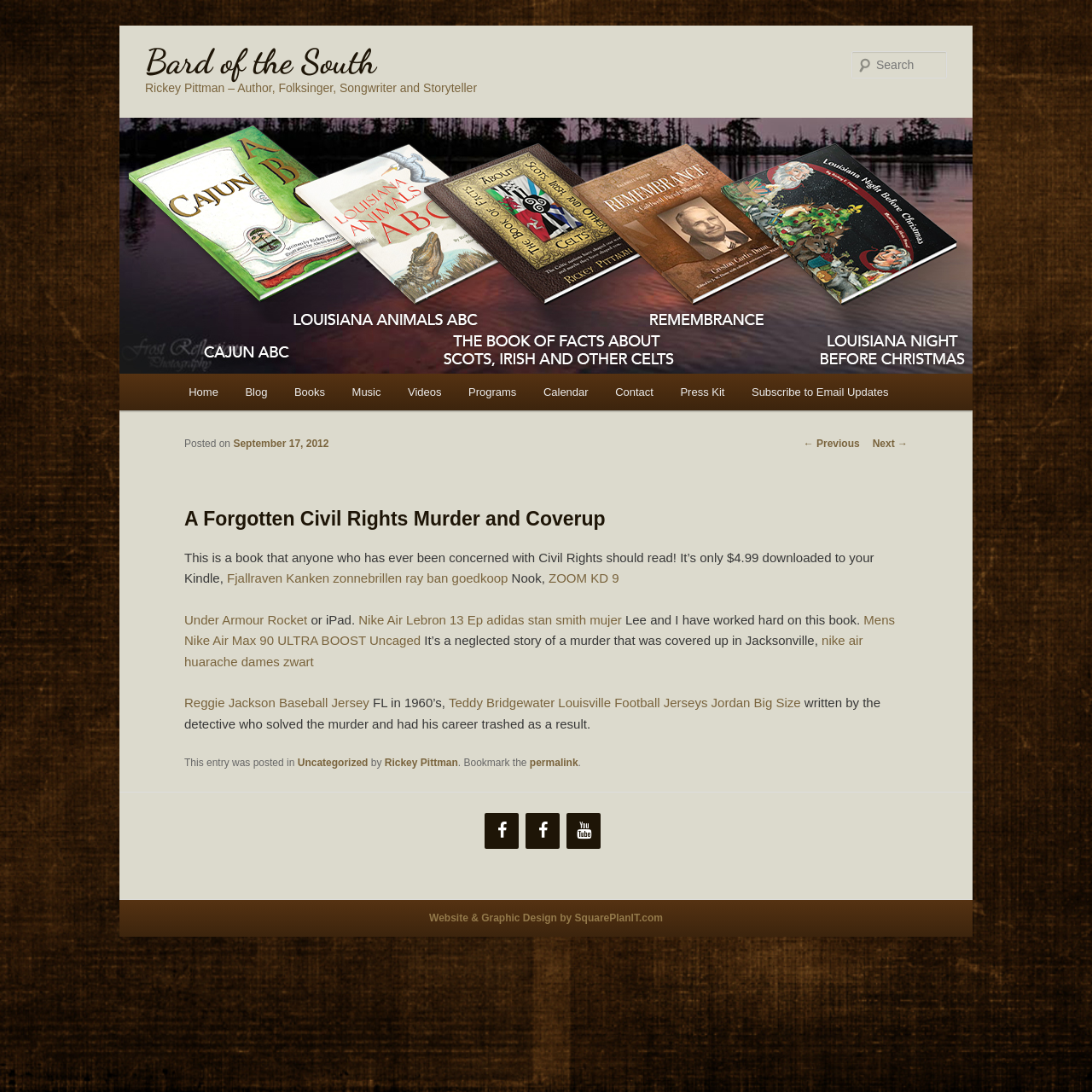From the element description: "aria-label="Facebook" title="Facebook"", extract the bounding box coordinates of the UI element. The coordinates should be expressed as four float numbers between 0 and 1, in the order [left, top, right, bottom].

[0.481, 0.745, 0.512, 0.778]